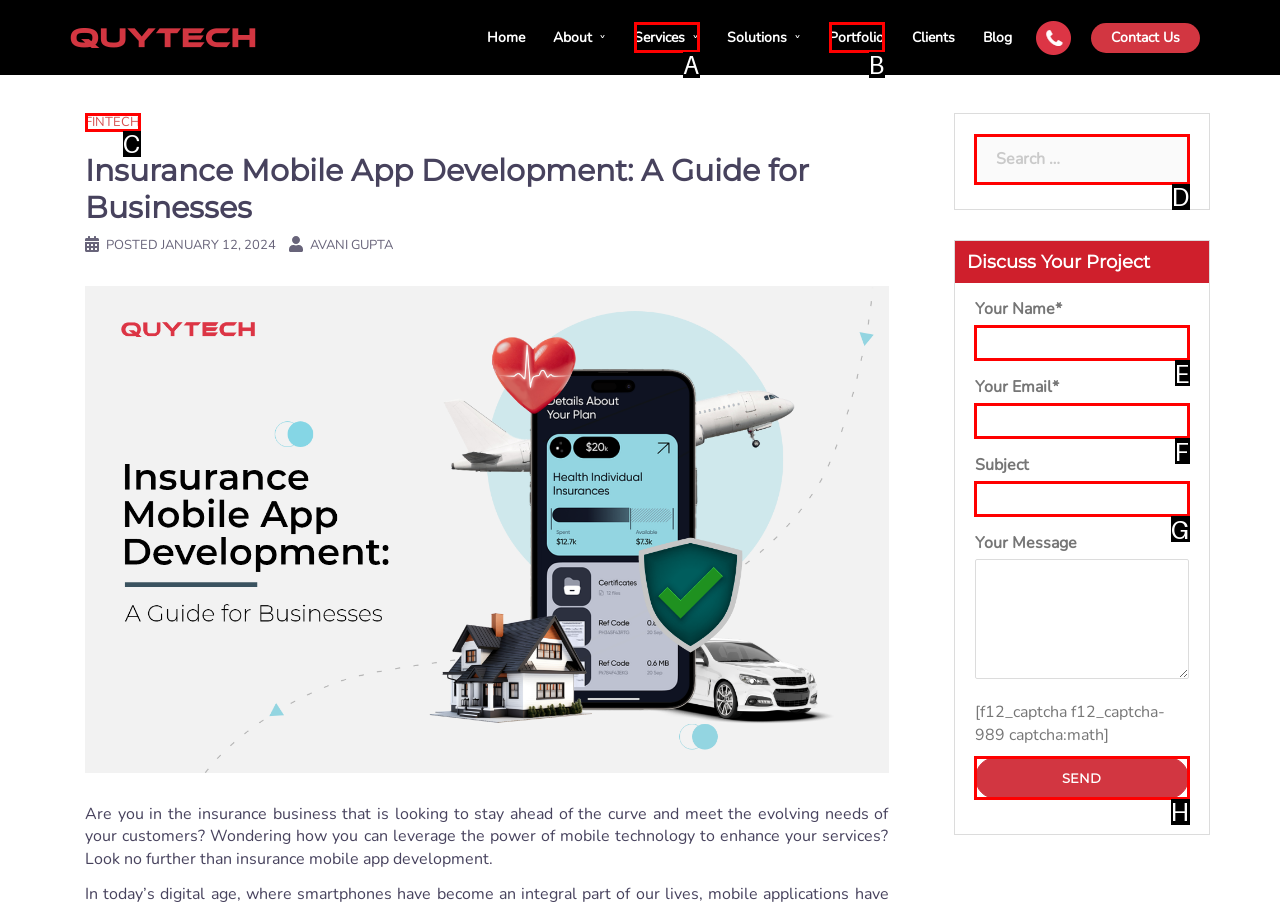Which UI element's letter should be clicked to achieve the task: Click on the 'Send' button
Provide the letter of the correct choice directly.

H